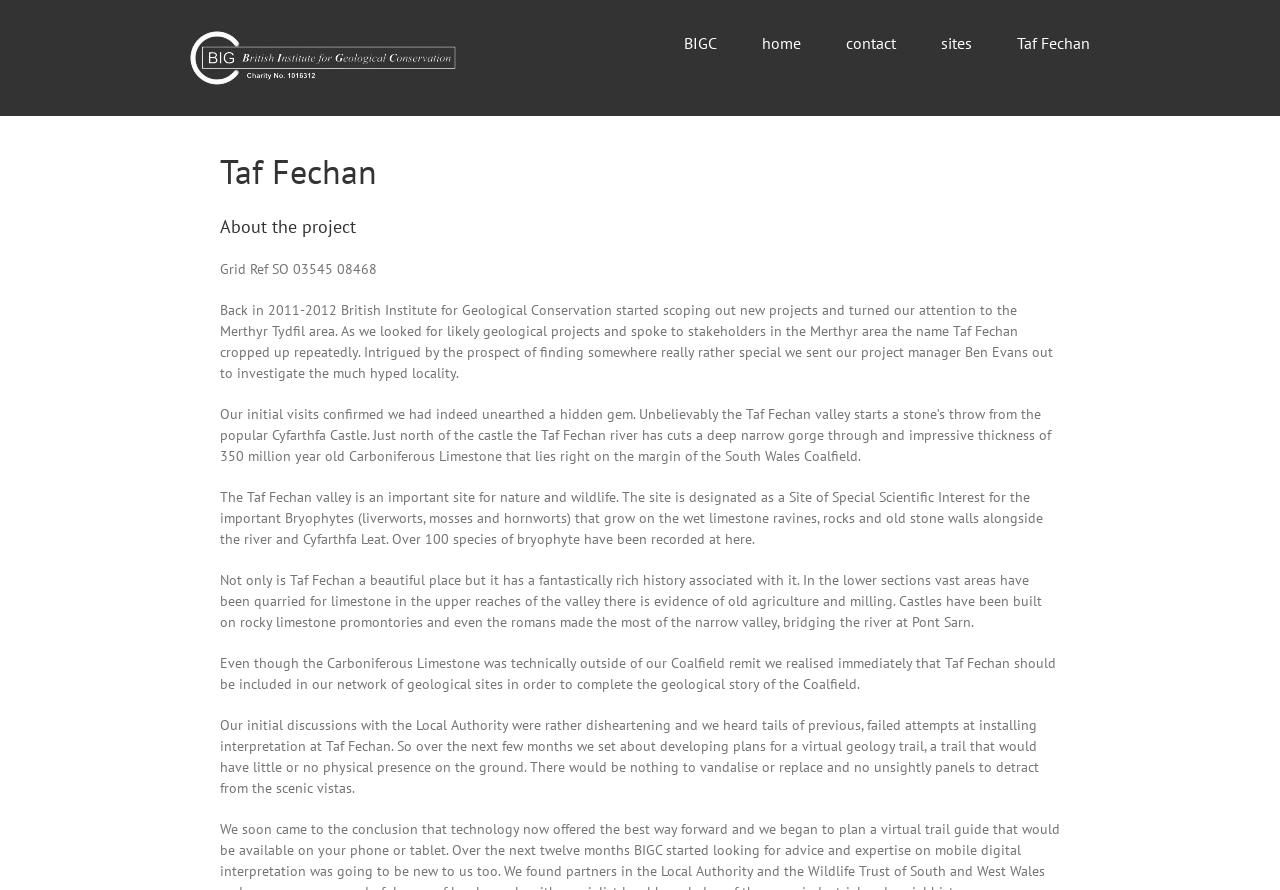Extract the bounding box coordinates for the HTML element that matches this description: "alt="Geoconservation Live Logo"". The coordinates should be four float numbers between 0 and 1, i.e., [left, top, right, bottom].

[0.148, 0.035, 0.356, 0.096]